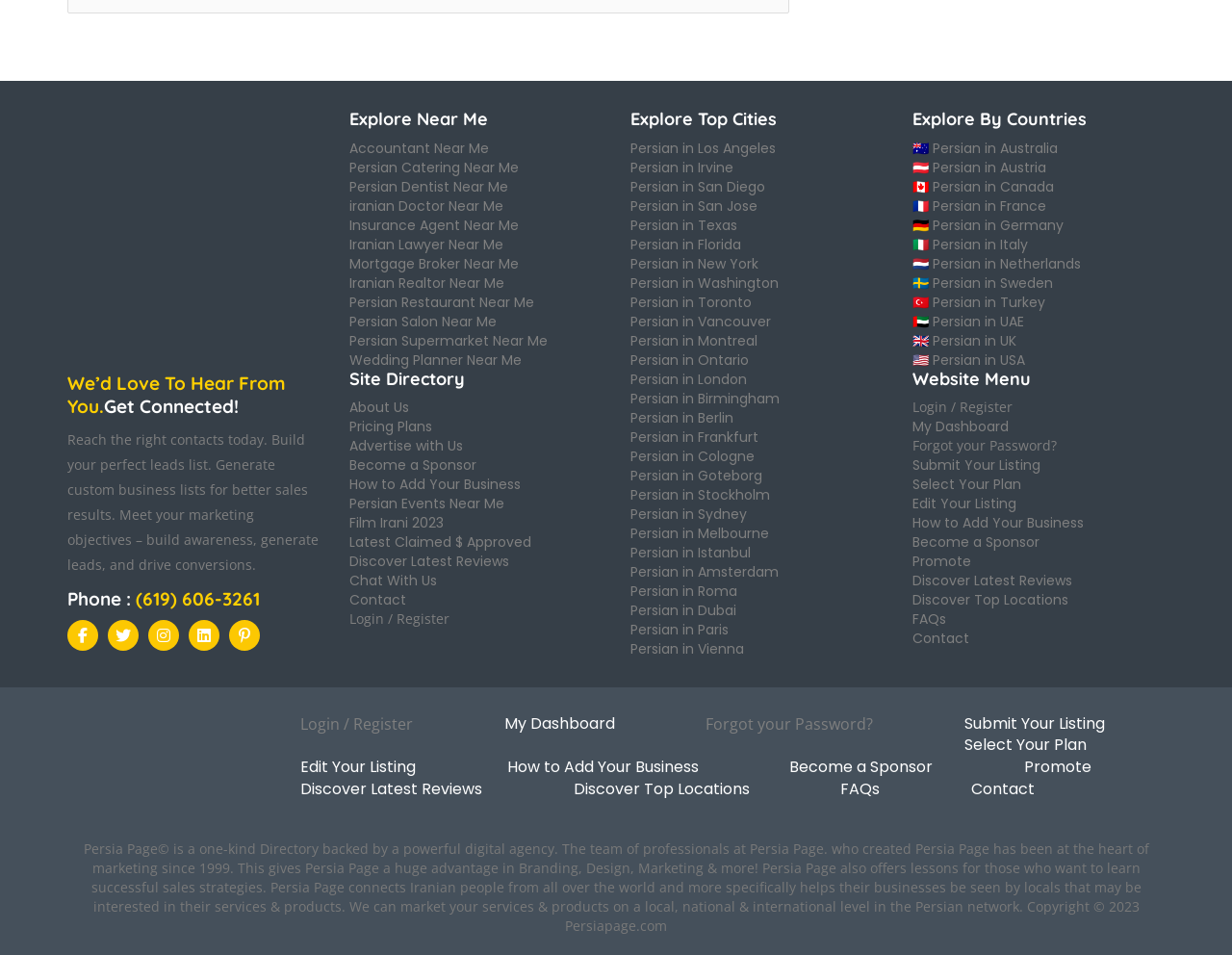Locate the bounding box coordinates for the element described below: "Pricing Plans". The coordinates must be four float values between 0 and 1, formatted as [left, top, right, bottom].

[0.283, 0.437, 0.35, 0.457]